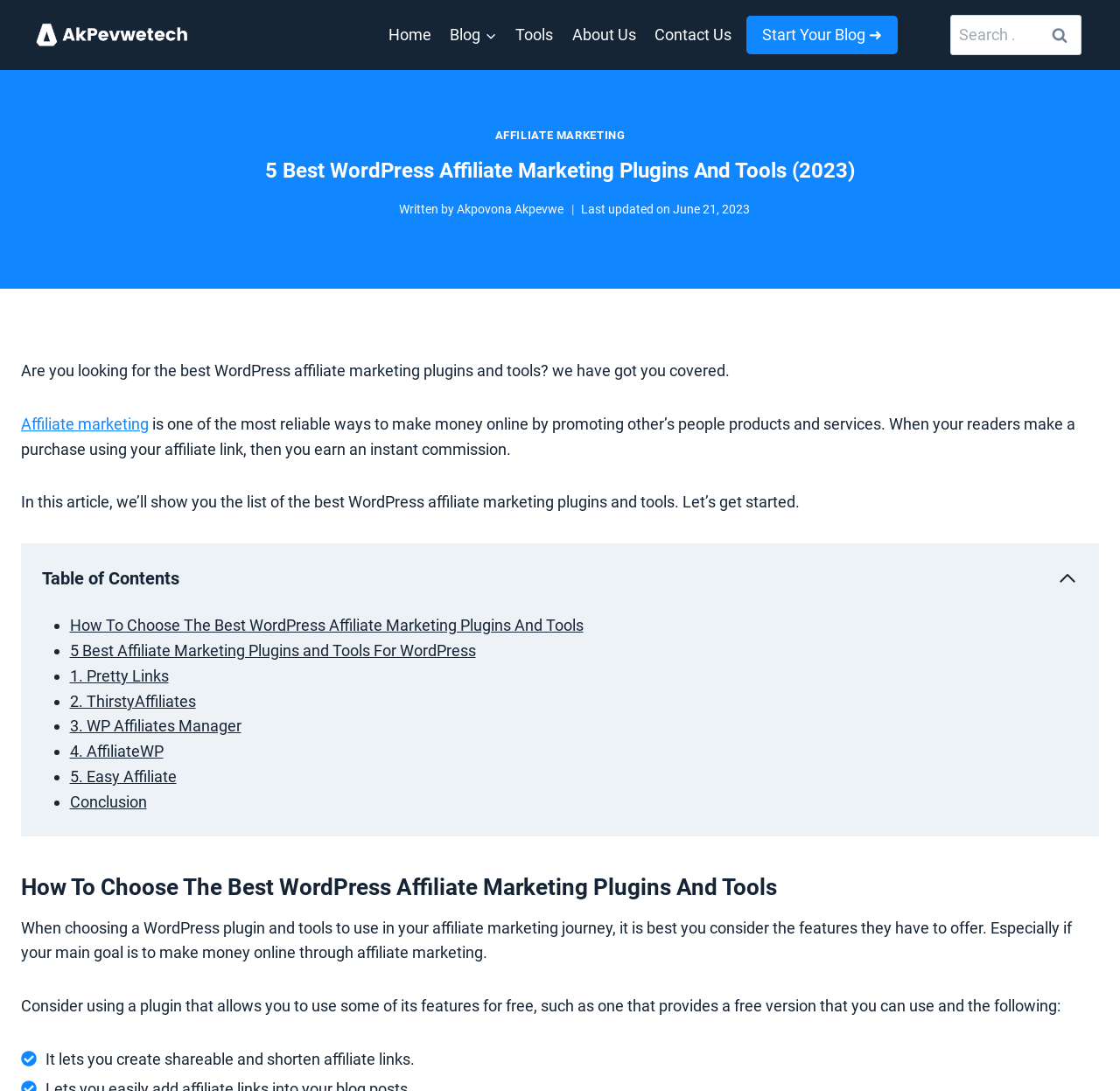Locate the bounding box coordinates of the clickable region to complete the following instruction: "Collapse the Table of Contents."

[0.944, 0.521, 0.962, 0.54]